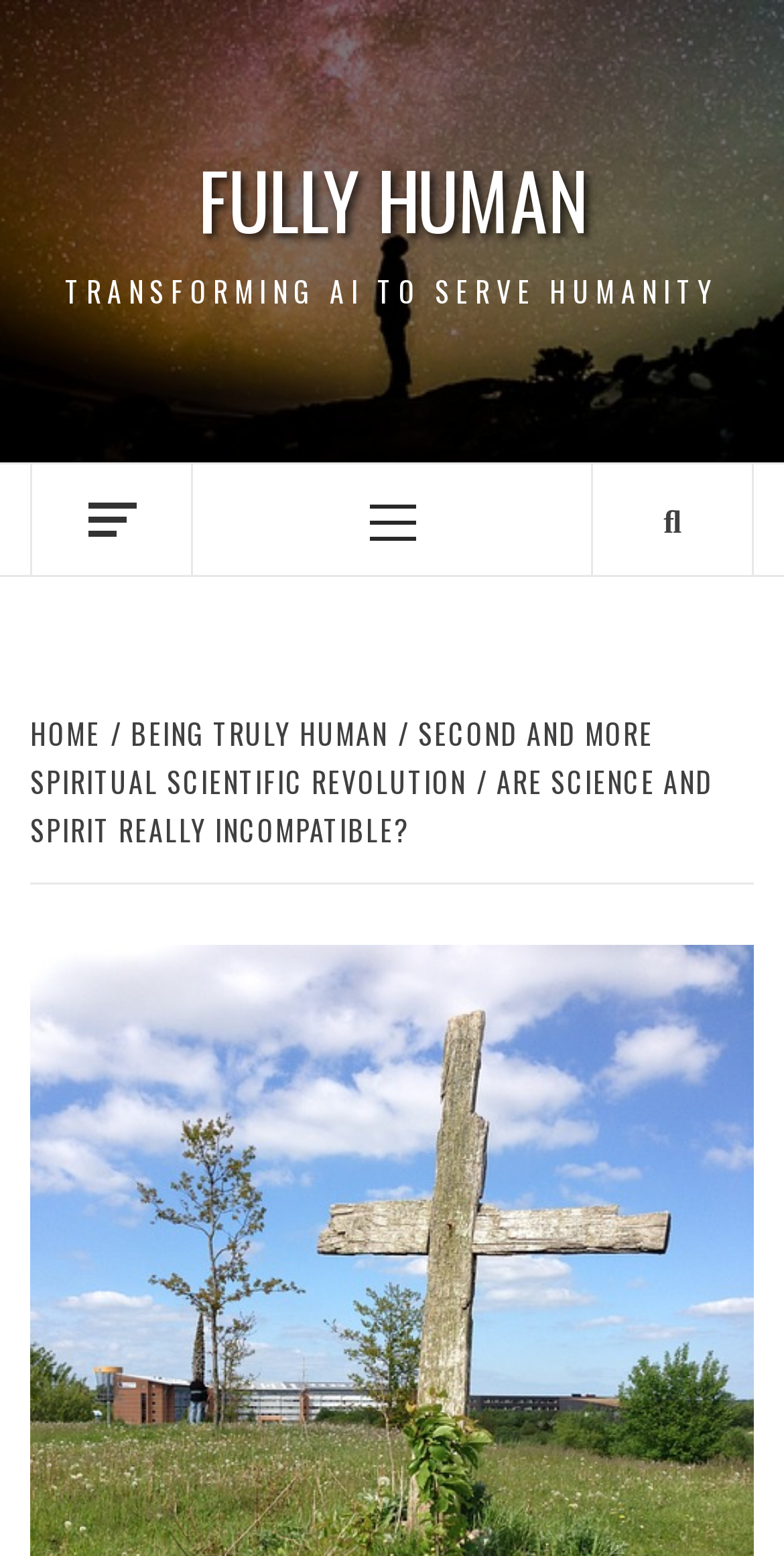Analyze the image and answer the question with as much detail as possible: 
What is the name of the website?

The name of the website can be found in the top-left corner of the webpage, where it says 'FULLY HUMAN' in a link element.